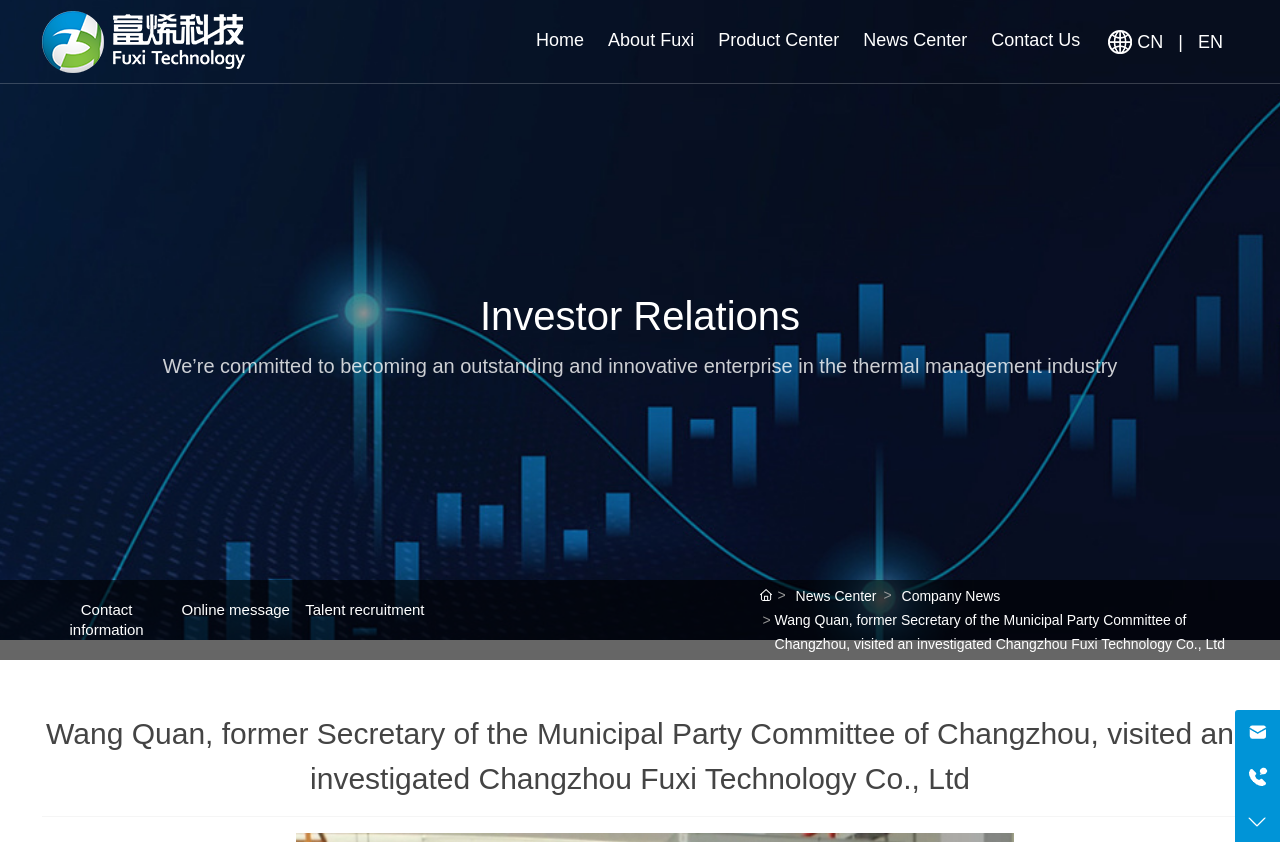Please identify the bounding box coordinates of the clickable region that I should interact with to perform the following instruction: "Go to Product Center". The coordinates should be expressed as four float numbers between 0 and 1, i.e., [left, top, right, bottom].

[0.552, 0.0, 0.665, 0.099]